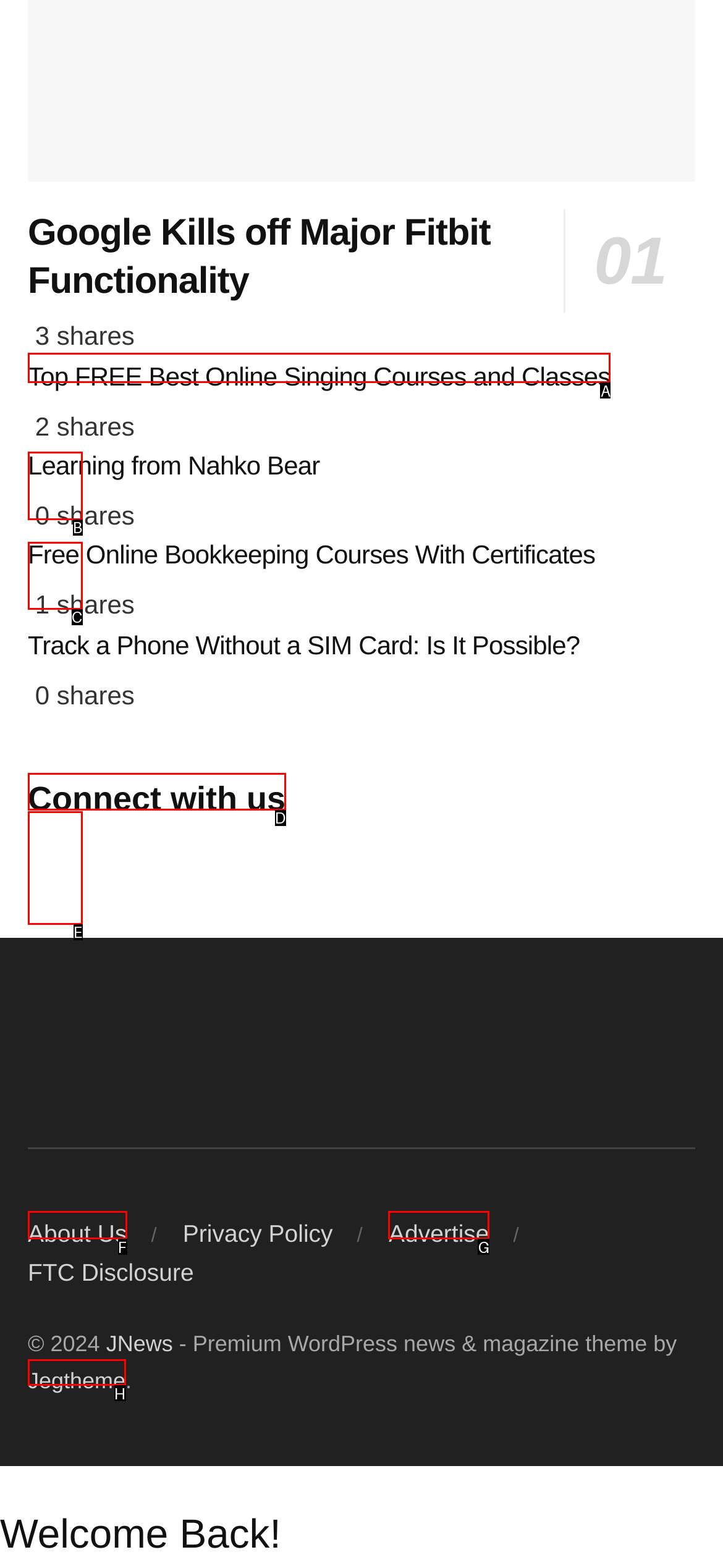Tell me which one HTML element best matches the description: Connect with us
Answer with the option's letter from the given choices directly.

D